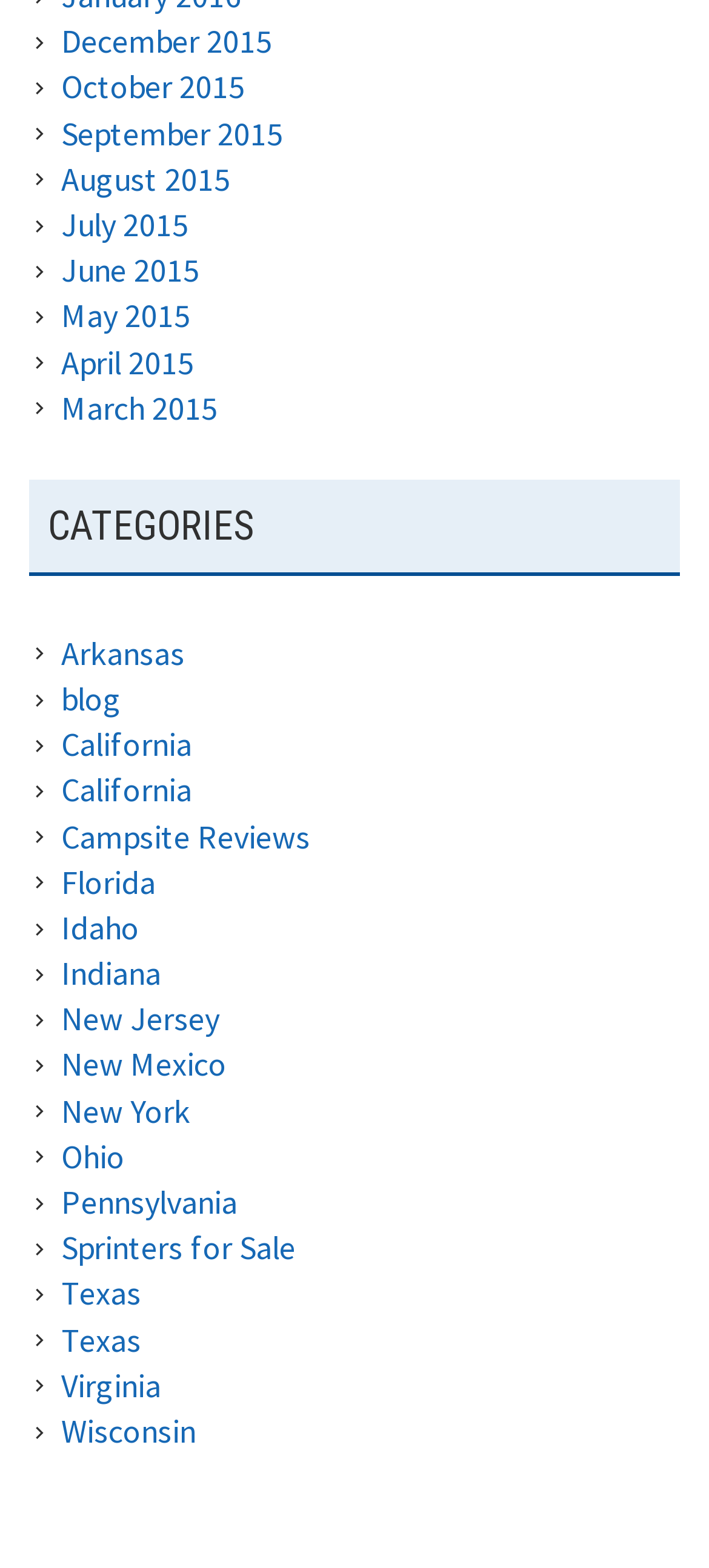Please identify the bounding box coordinates of the element that needs to be clicked to perform the following instruction: "Browse California posts".

[0.086, 0.461, 0.271, 0.488]